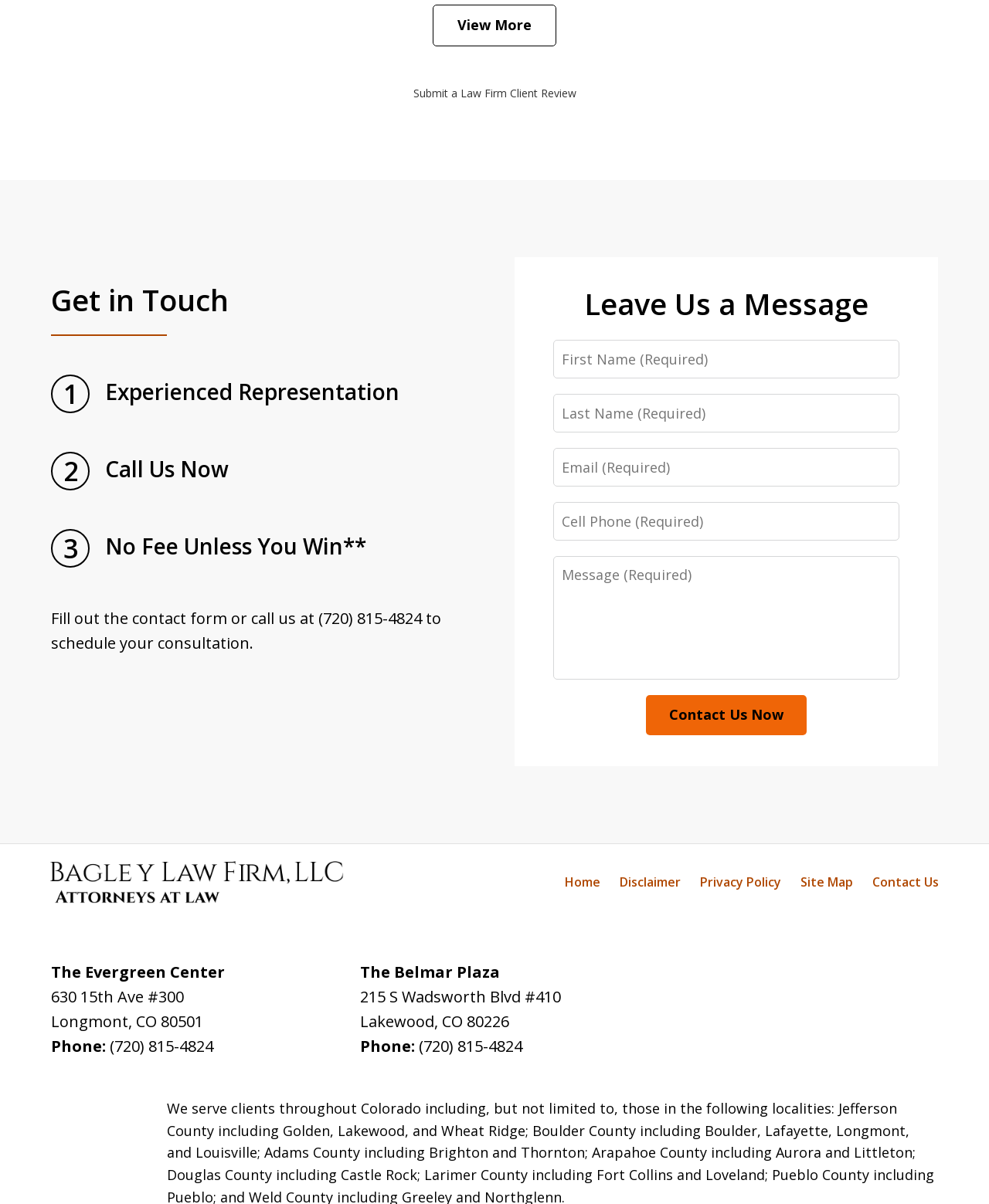Determine the bounding box coordinates for the clickable element required to fulfill the instruction: "Get free moving quotes". Provide the coordinates as four float numbers between 0 and 1, i.e., [left, top, right, bottom].

None